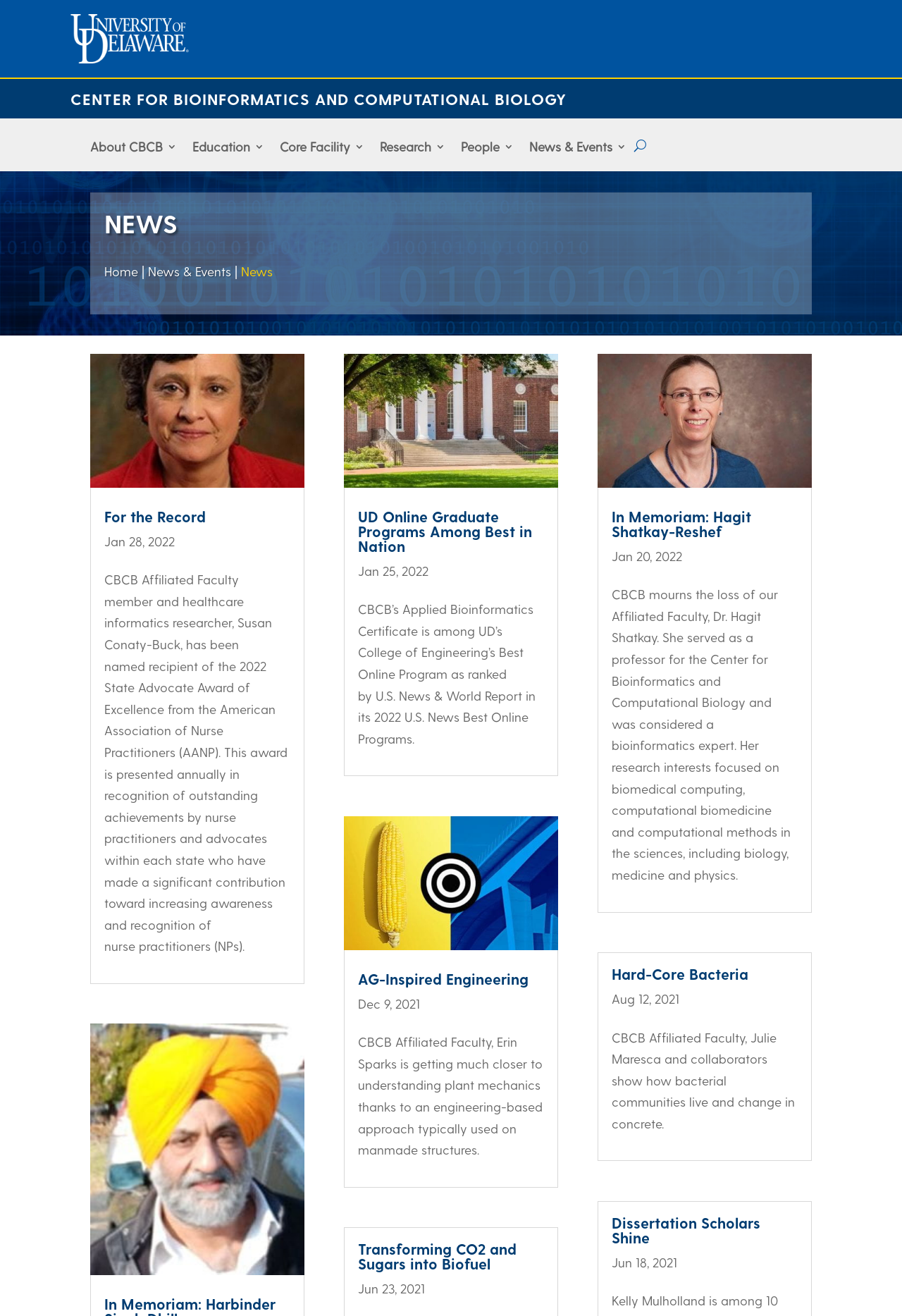Pinpoint the bounding box coordinates of the clickable element to carry out the following instruction: "Click the 'About CBCB' link."

[0.1, 0.108, 0.196, 0.131]